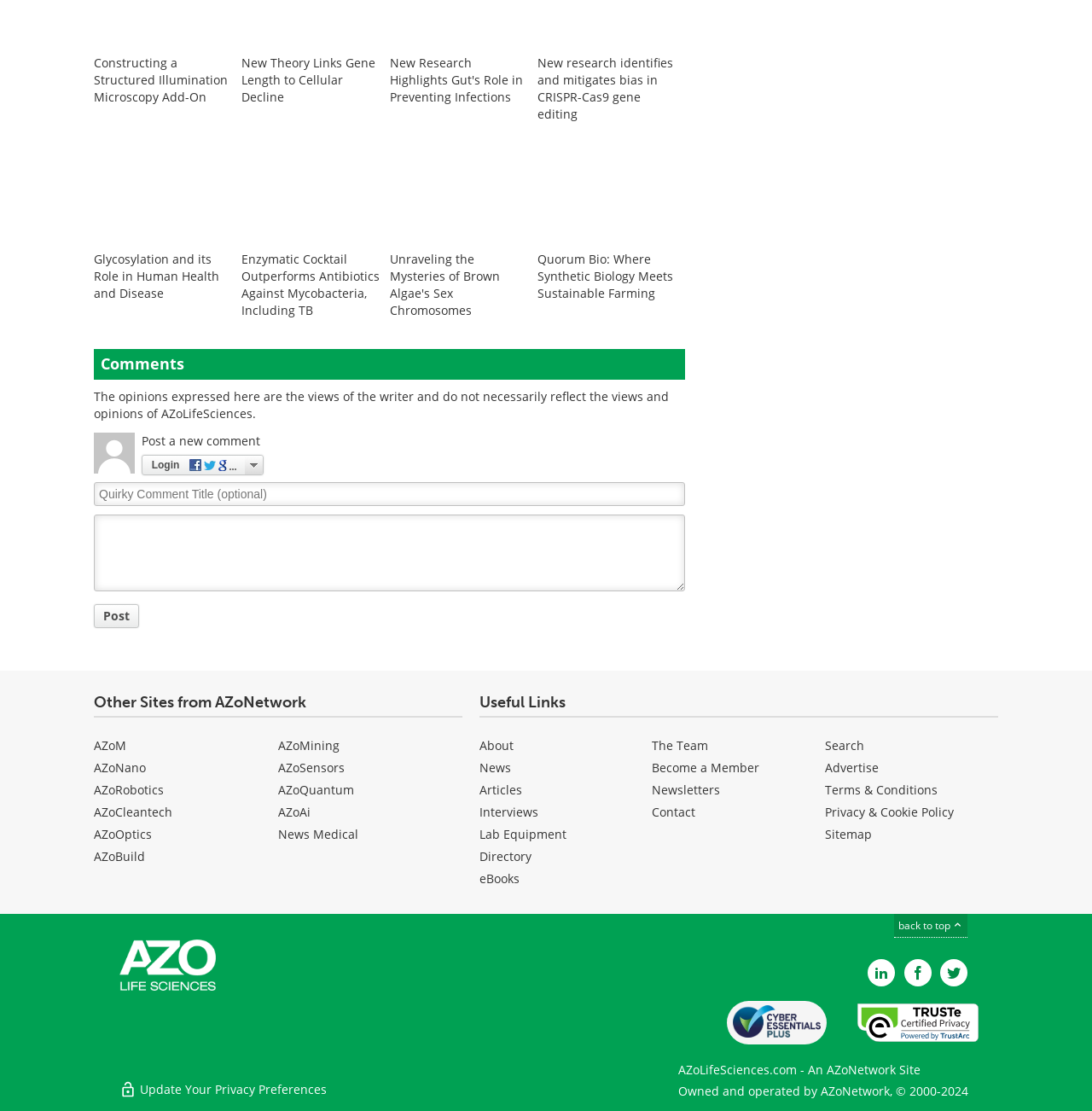For the element described, predict the bounding box coordinates as (top-left x, top-left y, bottom-right x, bottom-right y). All values should be between 0 and 1. Element description: The Team

[0.597, 0.663, 0.649, 0.678]